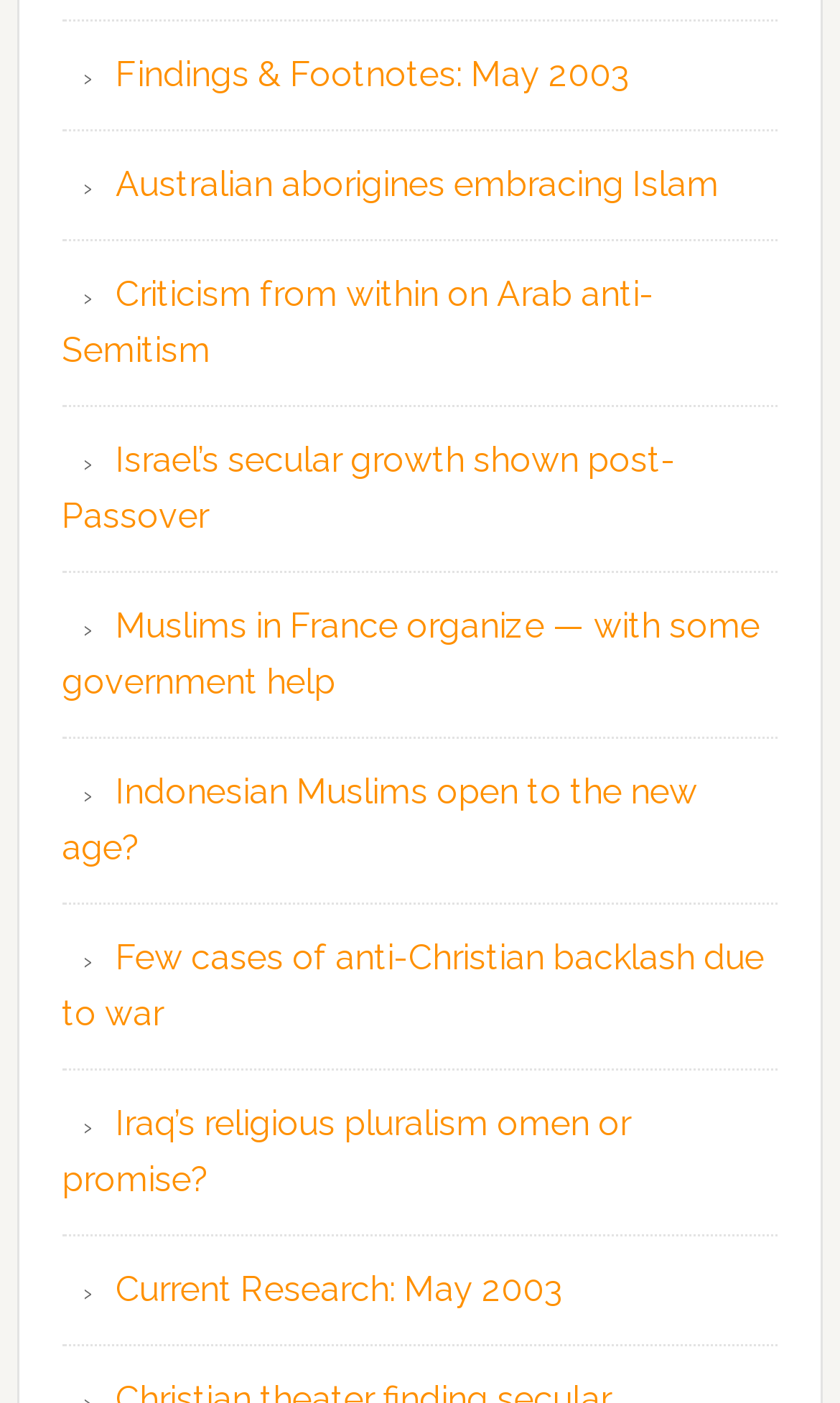Locate the bounding box coordinates of the area that needs to be clicked to fulfill the following instruction: "Check current research for May 2003". The coordinates should be in the format of four float numbers between 0 and 1, namely [left, top, right, bottom].

[0.138, 0.904, 0.671, 0.933]